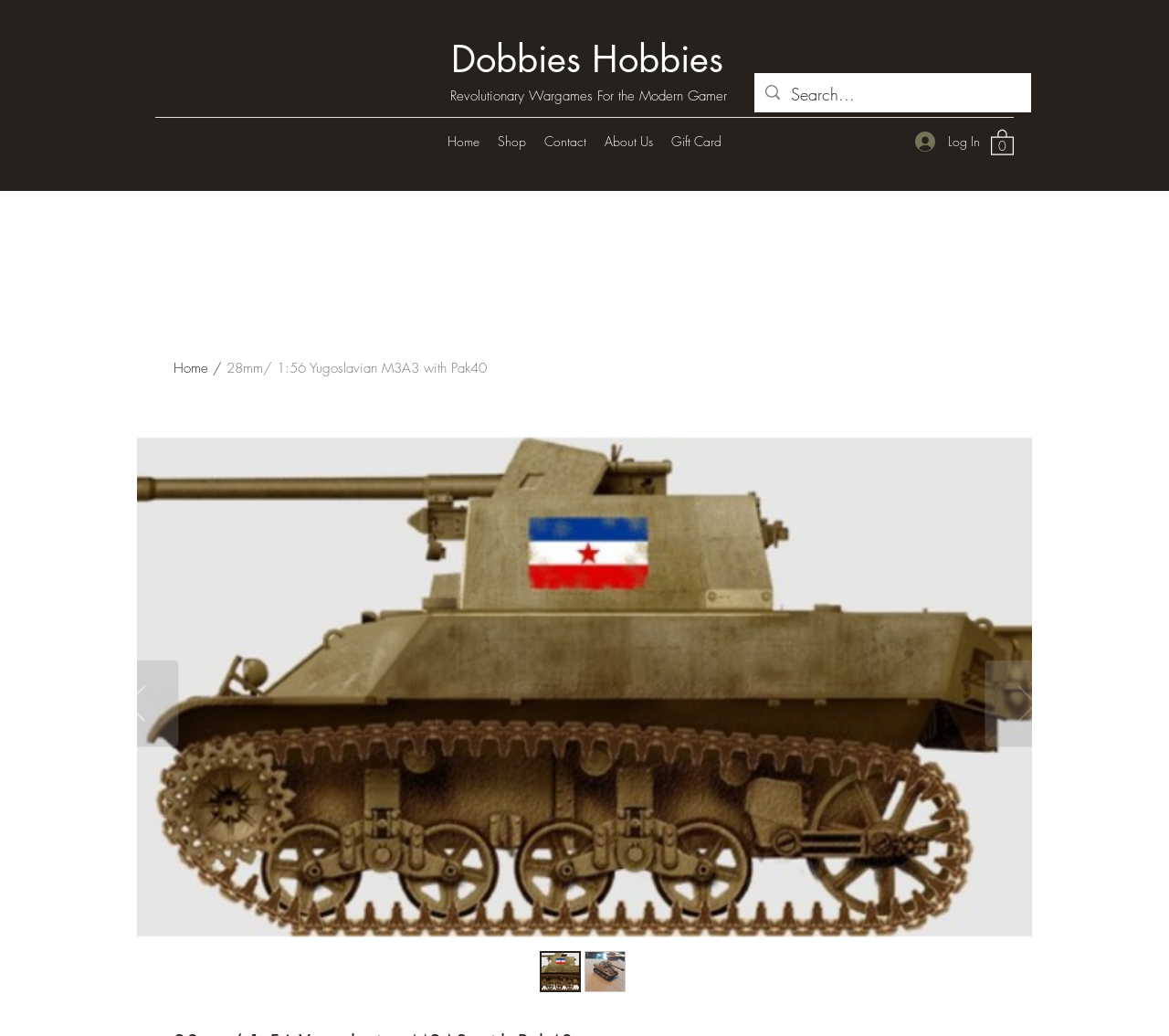Use a single word or phrase to respond to the question:
What is the product being sold on this page?

Yugoslavian M3A3 with Pak40